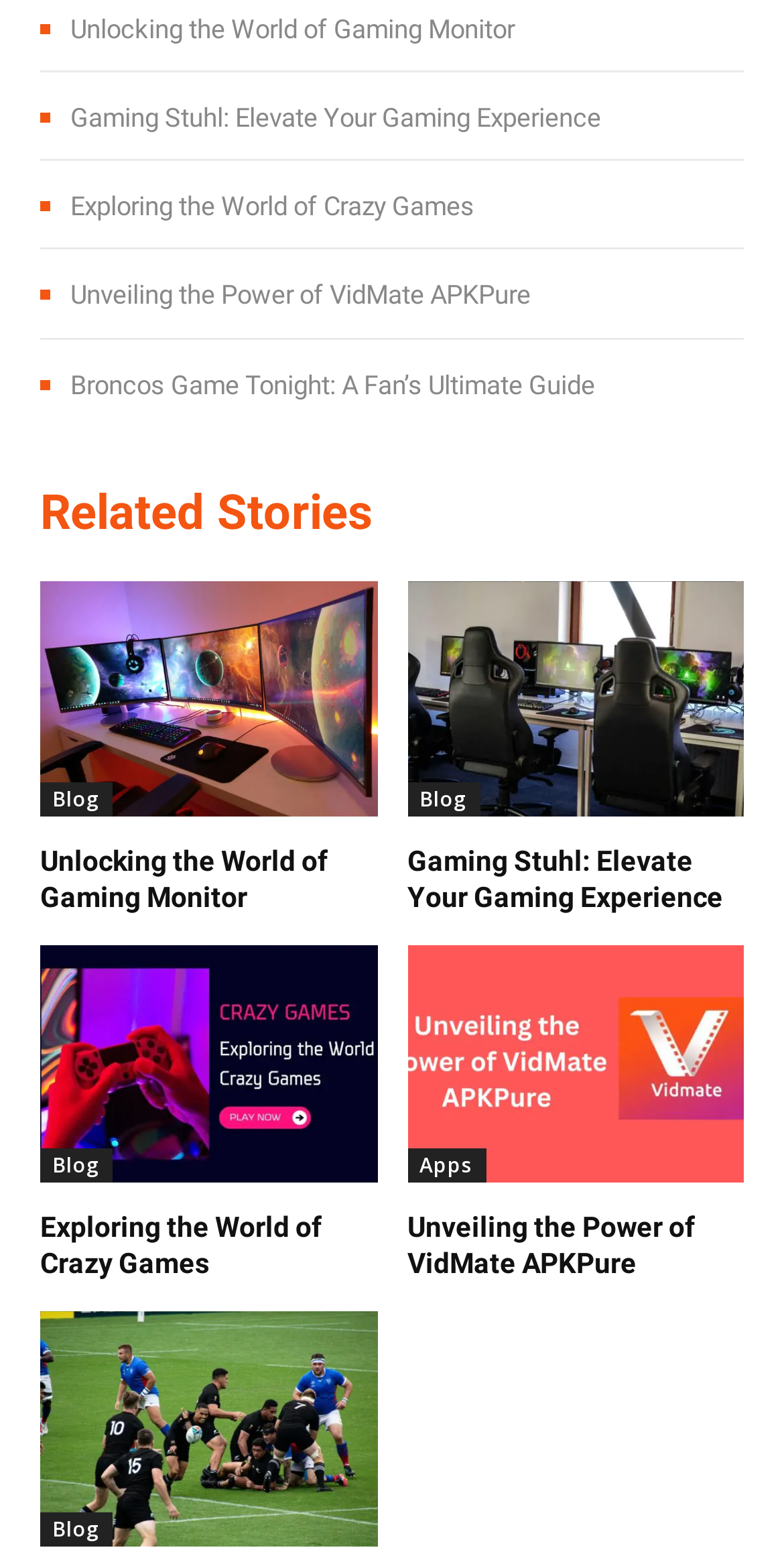Please locate the bounding box coordinates of the element that should be clicked to achieve the given instruction: "Read 'Gaming Stuhl: Elevate Your Gaming Experience'".

[0.09, 0.066, 0.767, 0.085]